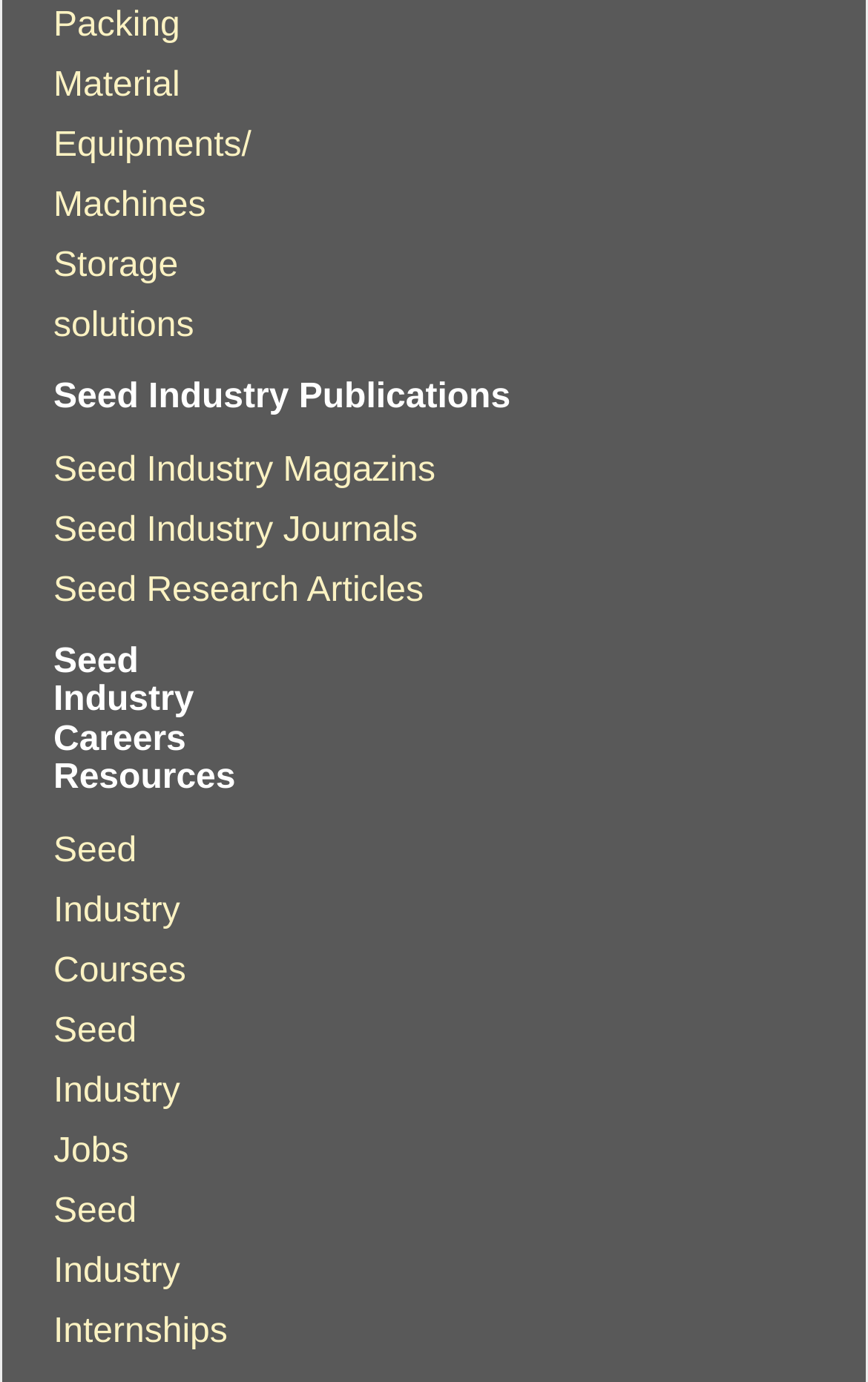Please locate the clickable area by providing the bounding box coordinates to follow this instruction: "Browse seed industry jobs".

[0.062, 0.733, 0.207, 0.847]